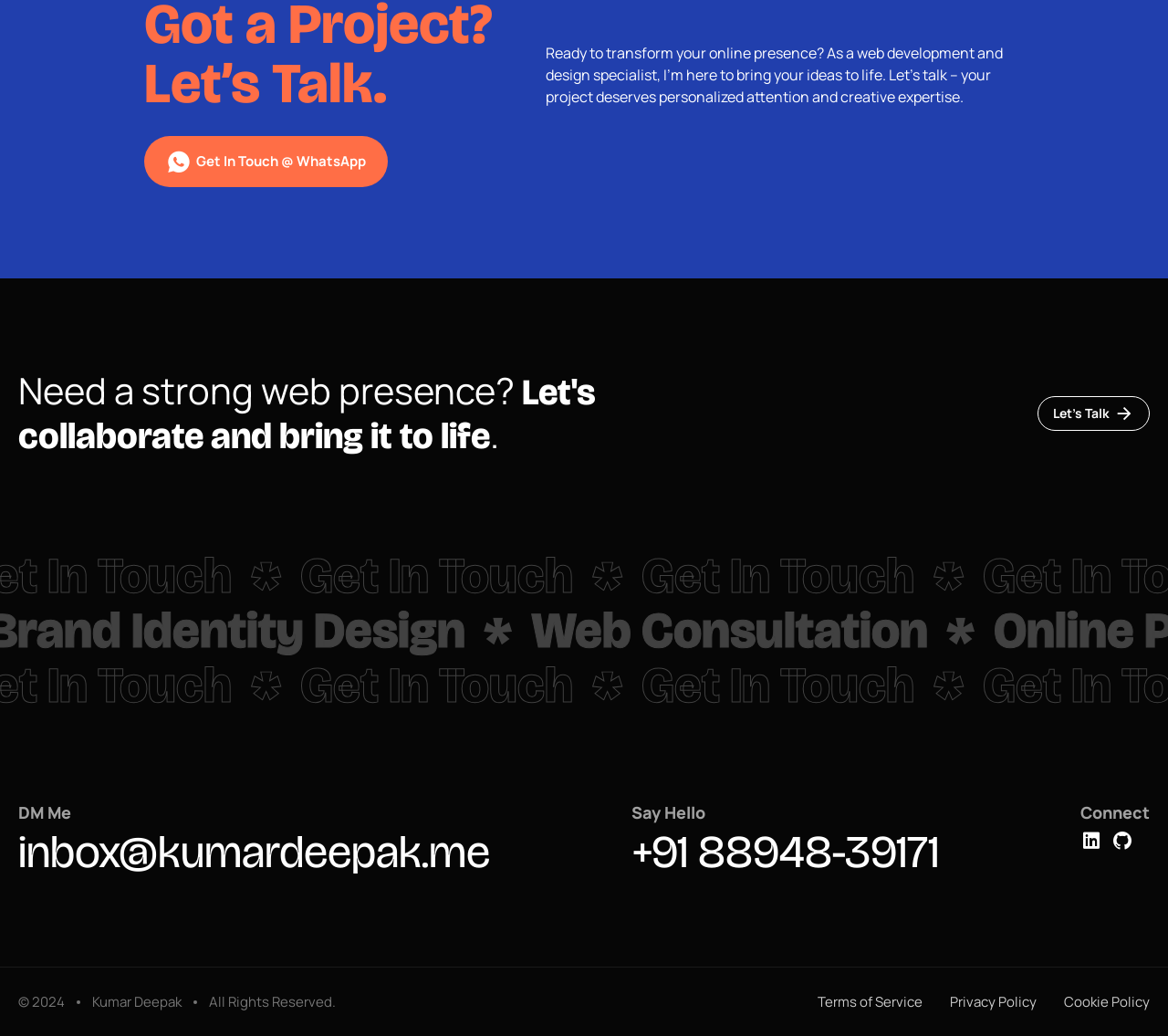Using the information in the image, give a comprehensive answer to the question: 
How many ways can you get in touch?

There are five ways to get in touch with the author: WhatsApp, Let's Talk, inbox@kumardeepak.me, +91 88948-39171, and LinkedIn Profile or Github Profile.